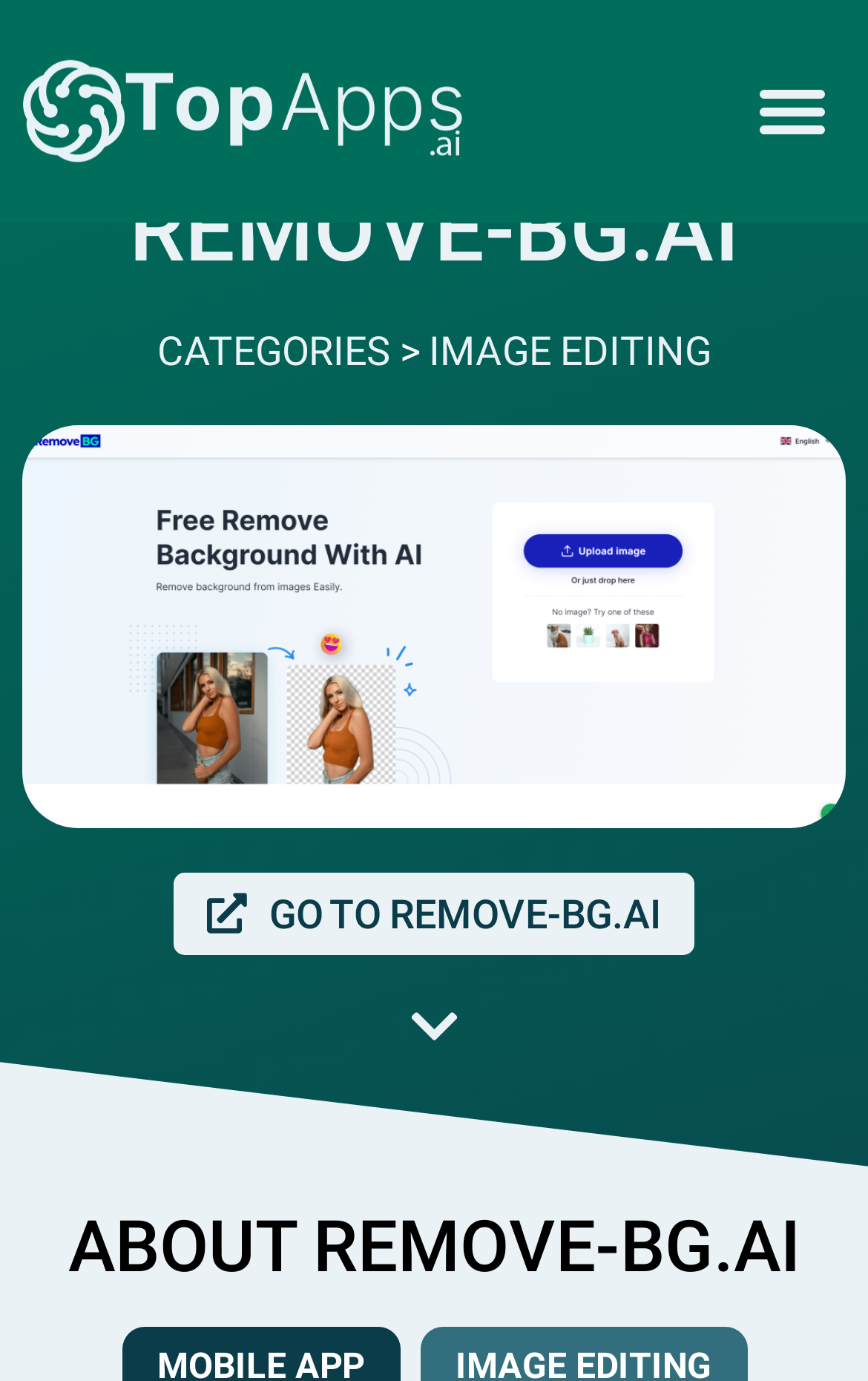Generate a comprehensive description of the webpage.

The webpage is about Remove-Bg.AI, a potent AI tool for seamless image editing. At the top left, there is a link, and next to it, a button labeled "Menu Toggle" is positioned. Below these elements, a prominent heading "REMOVE-BG.AI" is displayed, spanning almost the entire width of the page.

On the left side, there are three links: "CATEGORIES", "IMAGE EDITING", and another link with no text. The "IMAGE EDITING" link is preceded by a ">" symbol. These links are stacked vertically, with "CATEGORIES" at the top and "IMAGE EDITING" at the bottom.

Further down, a call-to-action link "GO TO REMOVE-BG.AI" is centered, encouraging users to explore the tool. Below this link, there is another link with no text.

At the bottom of the page, a heading "ABOUT REMOVE-BG.AI" is displayed, taking up most of the width.